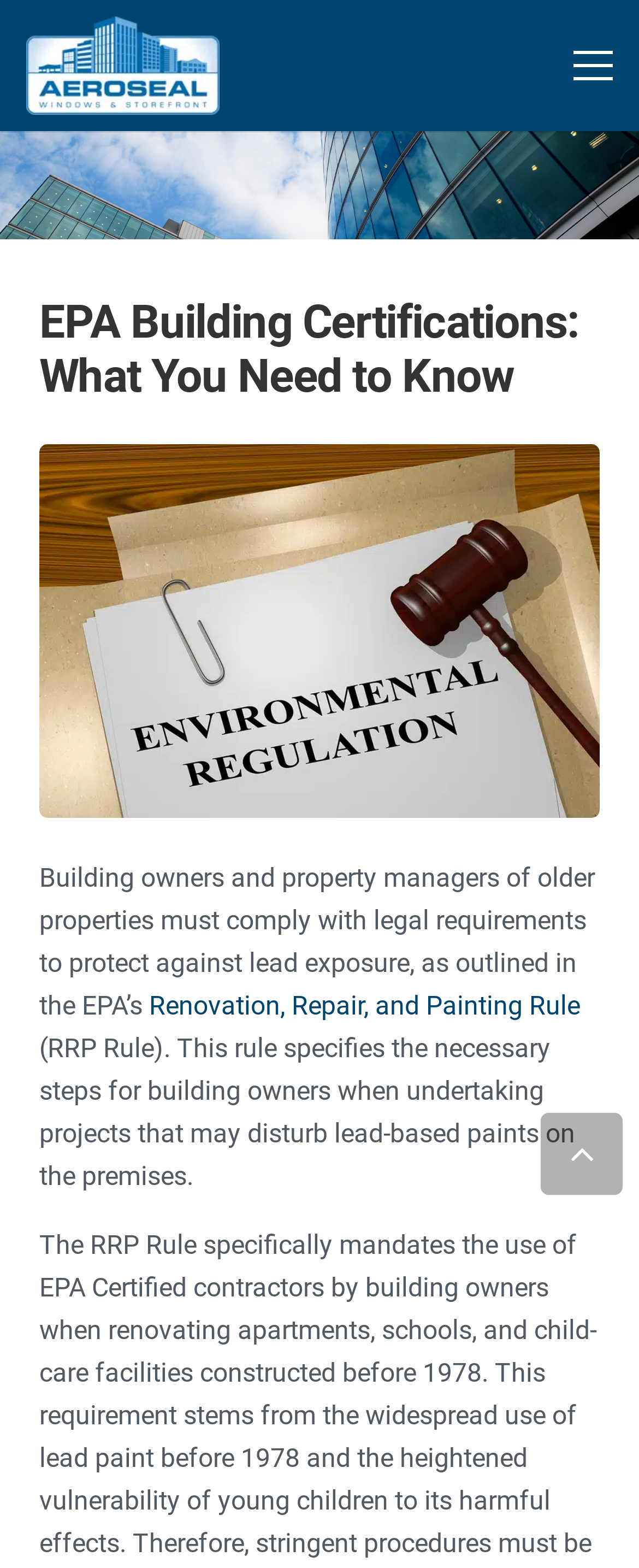Kindly respond to the following question with a single word or a brief phrase: 
What is the function of the button at the bottom right?

Back to top